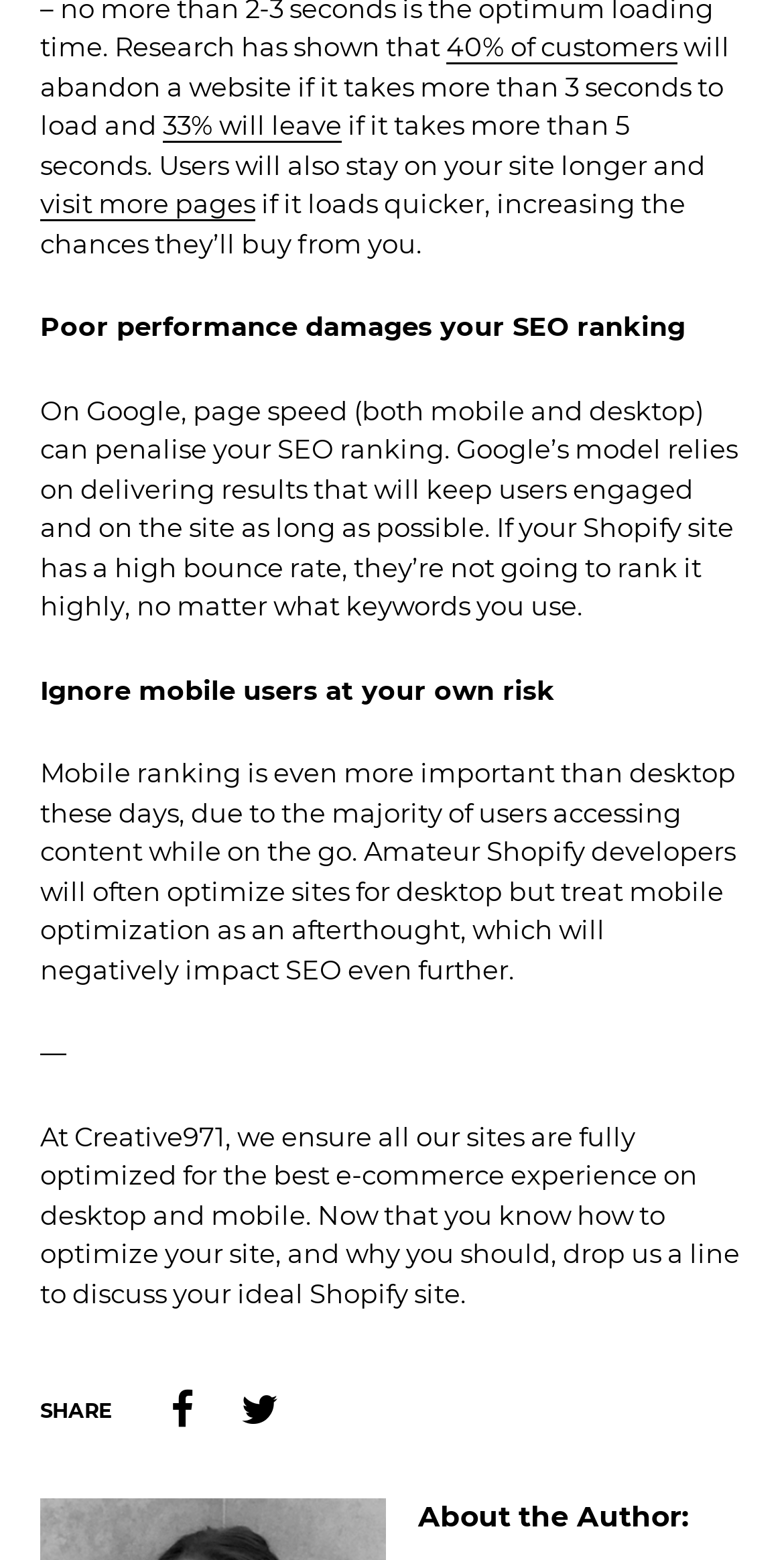Please provide a detailed answer to the question below by examining the image:
Why is mobile ranking important?

The answer can be inferred from the StaticText element which states 'Mobile ranking is even more important than desktop these days, due to the majority of users accessing content while on the go.' This implies that mobile ranking is crucial because most users access content on their mobile devices.